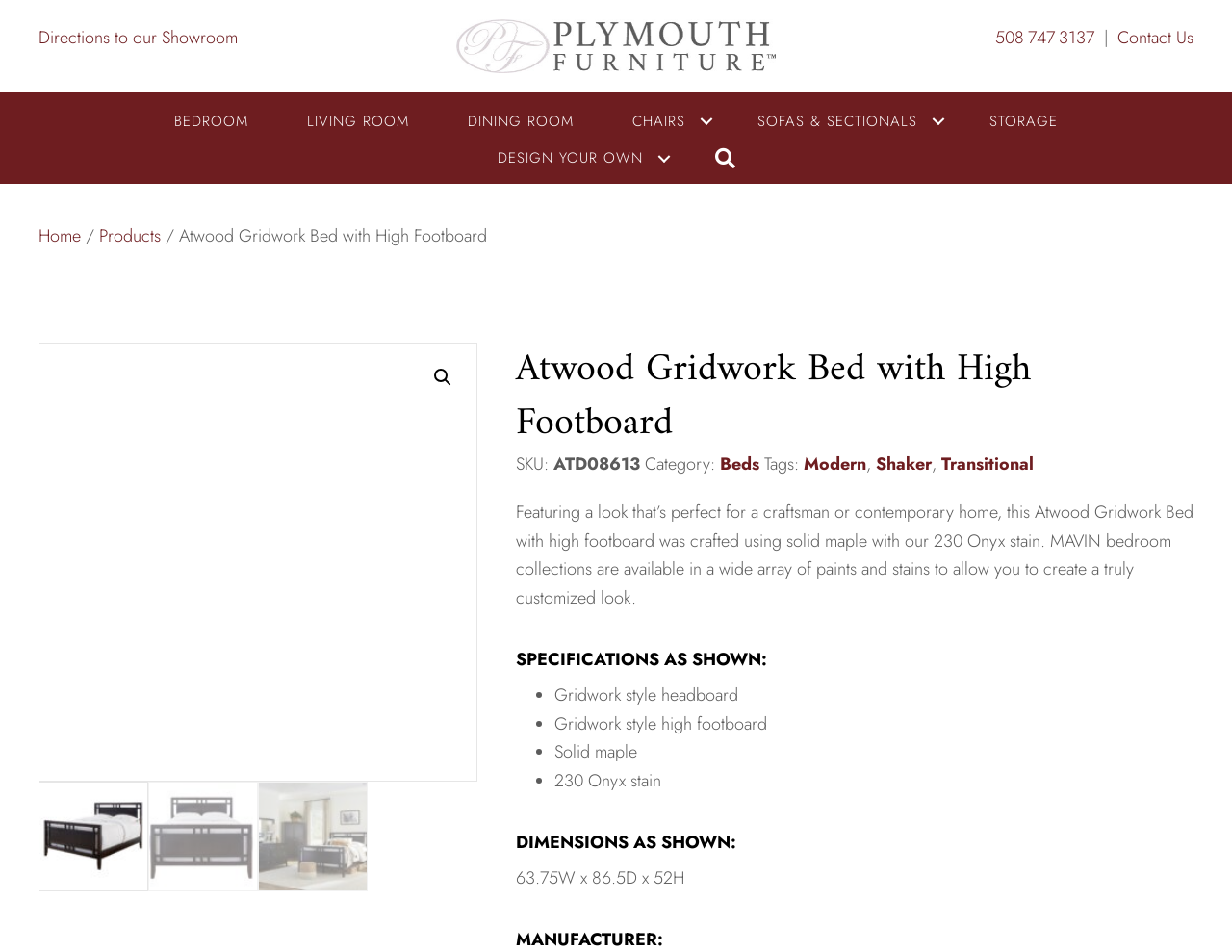What is the stain used on the bed?
Utilize the information in the image to give a detailed answer to the question.

I found the answer by looking at the list marker element with the text '•' and the static text element with the text '230 Onyx stain' under the heading 'SPECIFICATIONS AS SHOWN'.